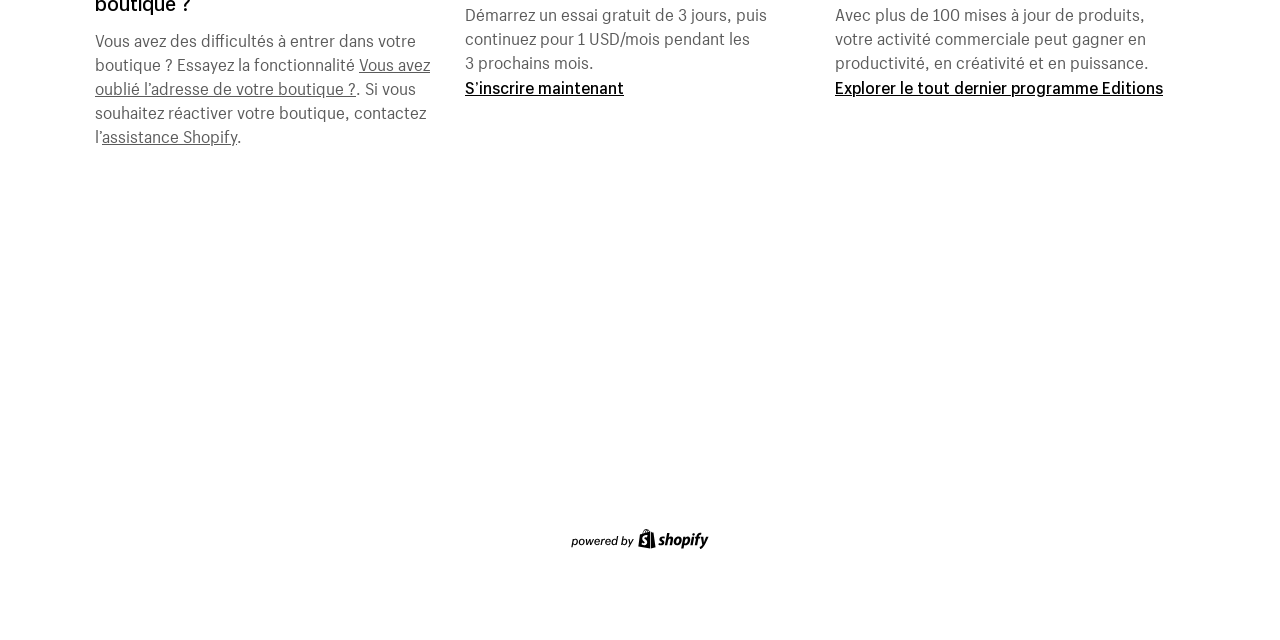Using the element description assistance Shopify, predict the bounding box coordinates for the UI element. Provide the coordinates in (top-left x, top-left y, bottom-right x, bottom-right y) format with values ranging from 0 to 1.

[0.08, 0.188, 0.185, 0.229]